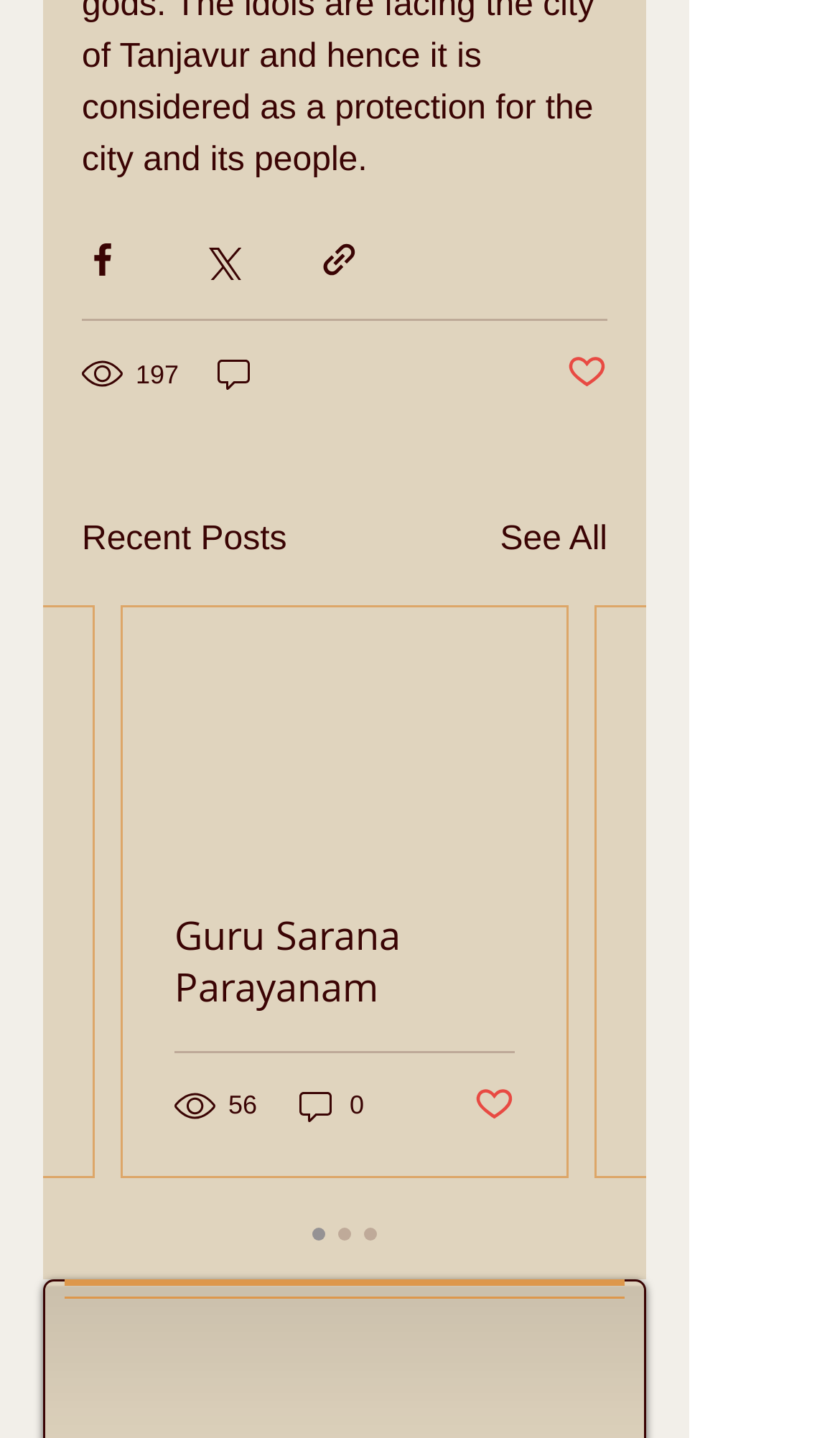Provide a short answer using a single word or phrase for the following question: 
What is the title of the section above the posts?

Recent Posts